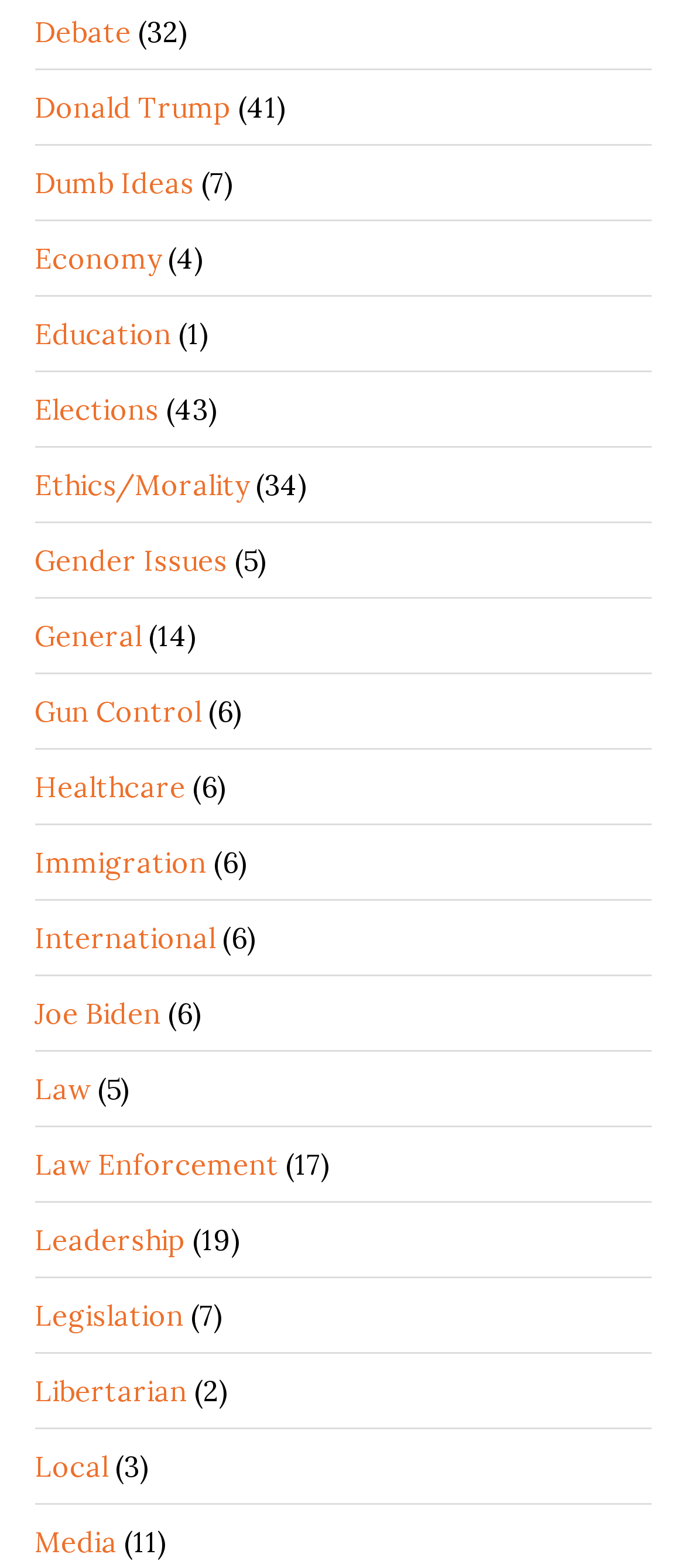Please determine the bounding box coordinates of the section I need to click to accomplish this instruction: "Click on Debate".

[0.05, 0.009, 0.191, 0.032]